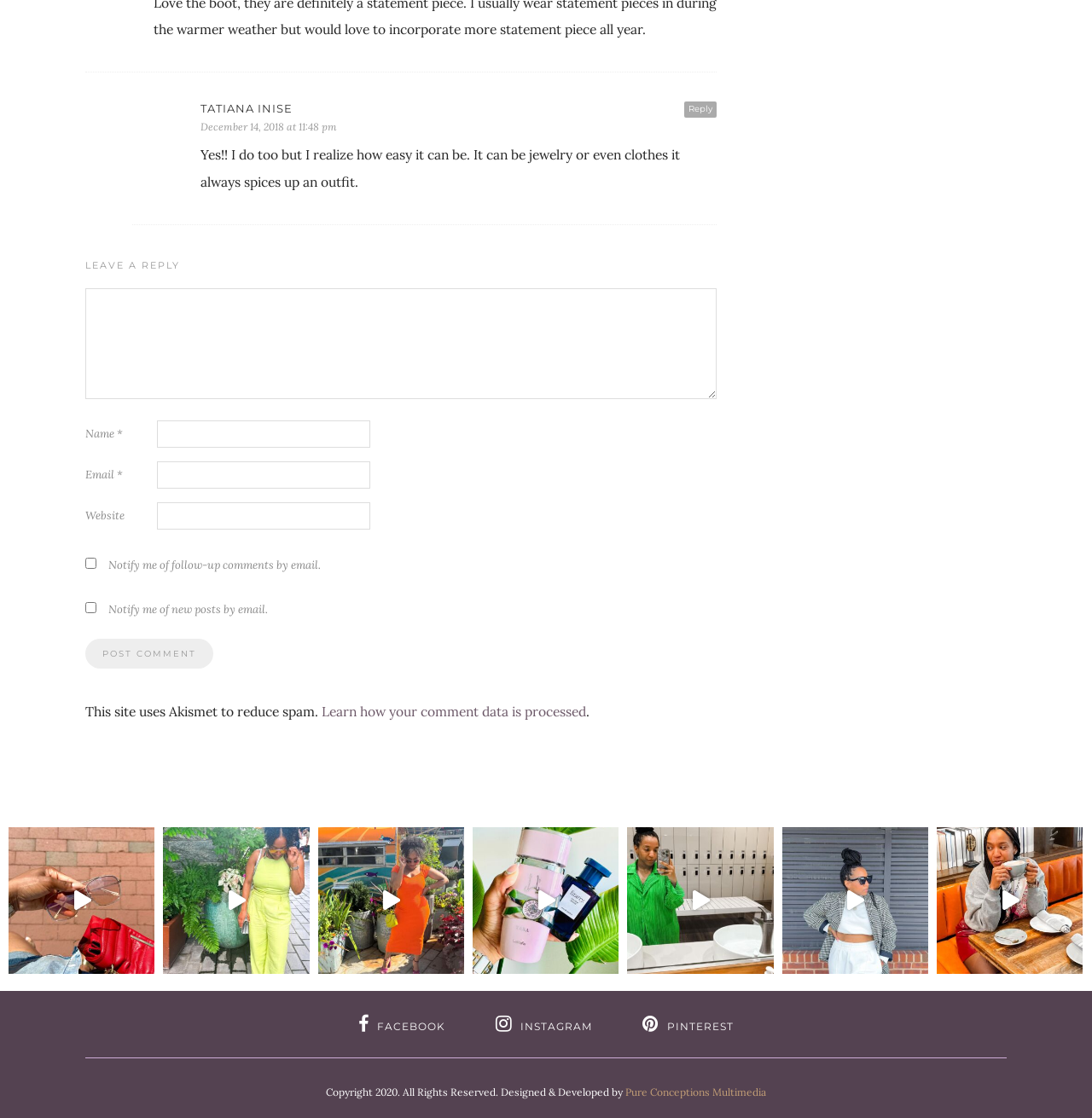Determine the bounding box coordinates of the clickable region to carry out the instruction: "Leave a reply".

[0.078, 0.232, 0.656, 0.242]